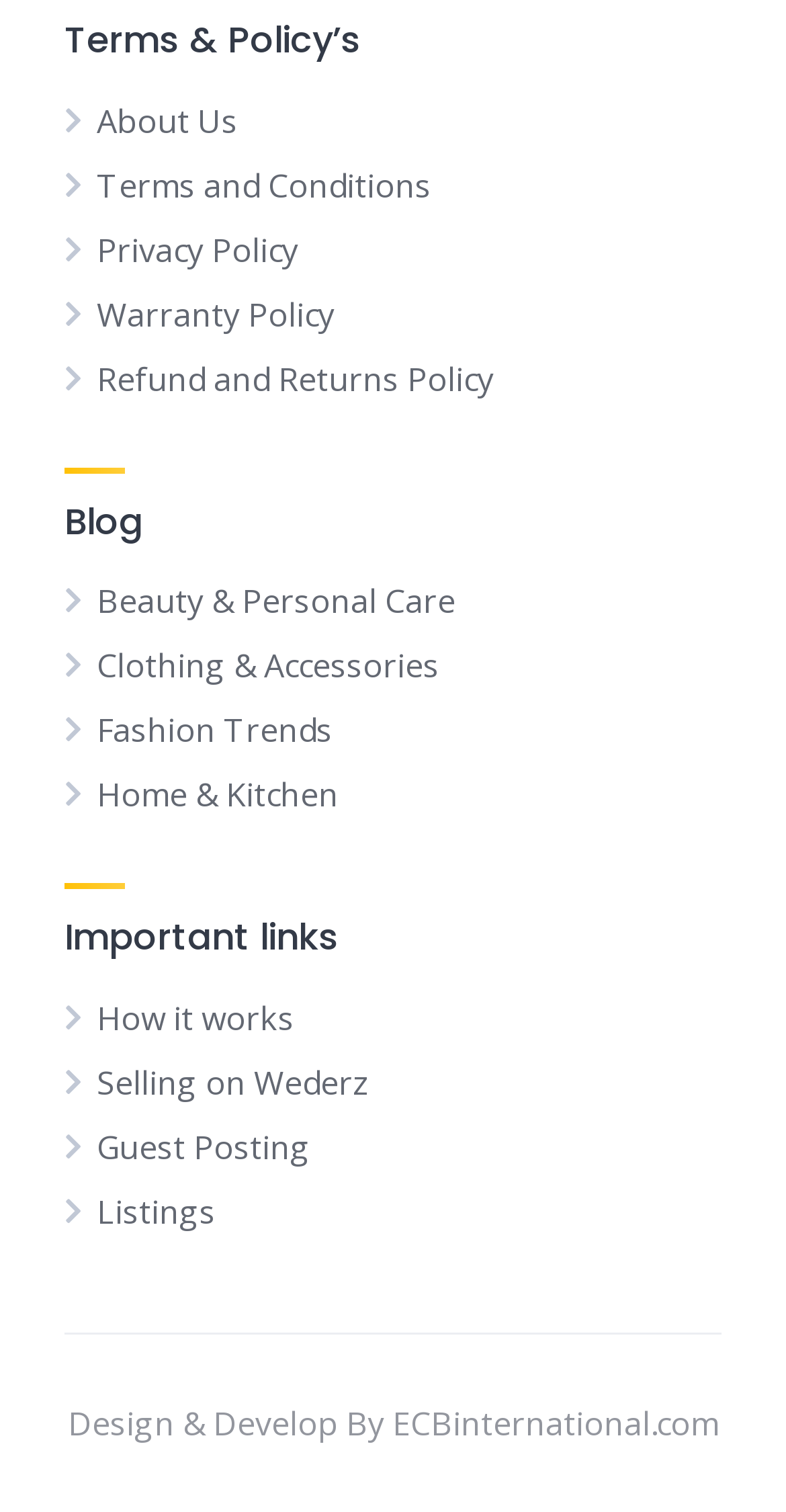Give the bounding box coordinates for this UI element: "Home & Kitchen". The coordinates should be four float numbers between 0 and 1, arranged as [left, top, right, bottom].

[0.123, 0.511, 0.431, 0.541]